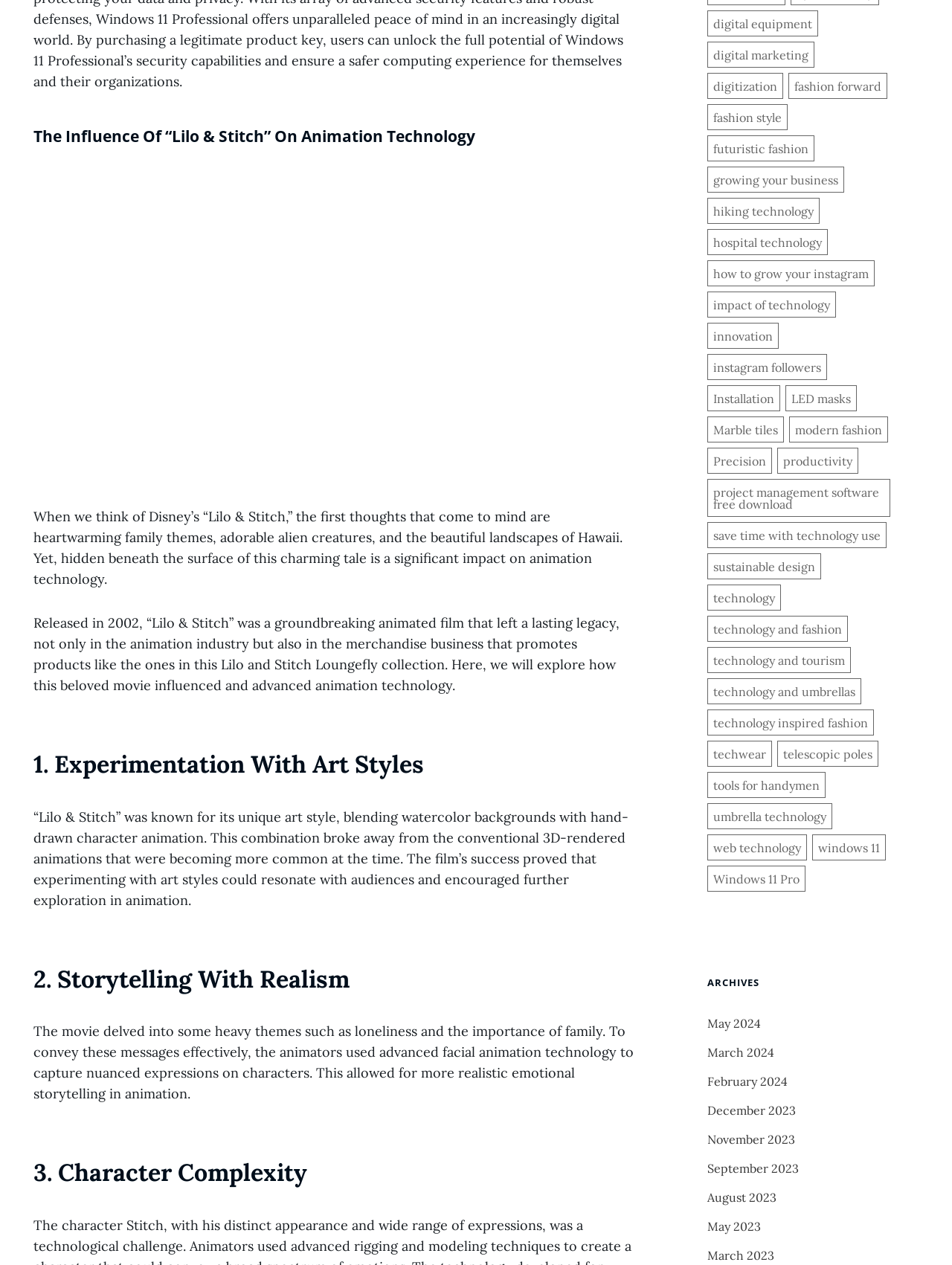Locate the bounding box coordinates of the element that should be clicked to fulfill the instruction: "Explore the impact of technology on fashion".

[0.743, 0.487, 0.891, 0.507]